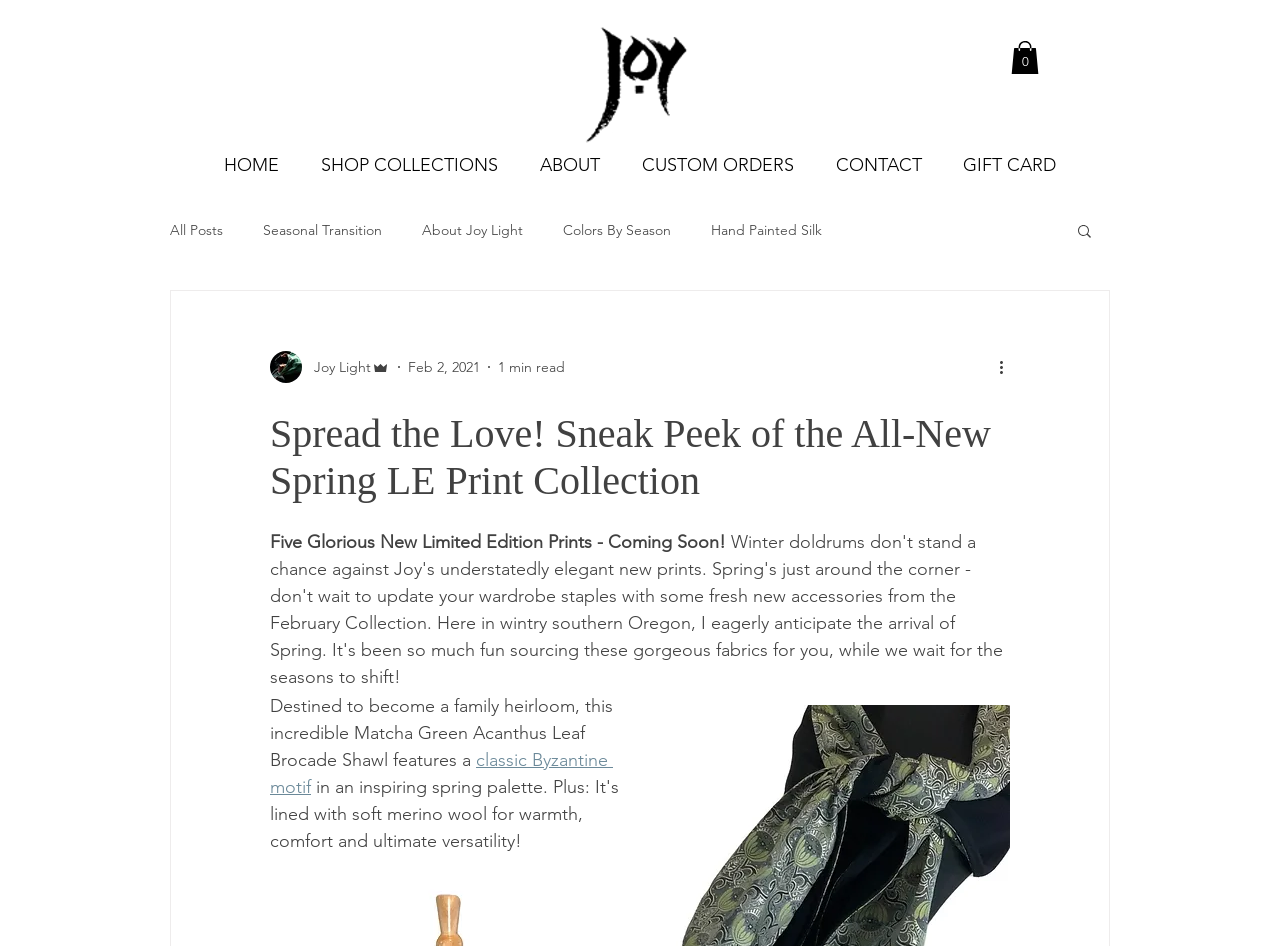Could you indicate the bounding box coordinates of the region to click in order to complete this instruction: "View cart".

[0.79, 0.043, 0.812, 0.079]